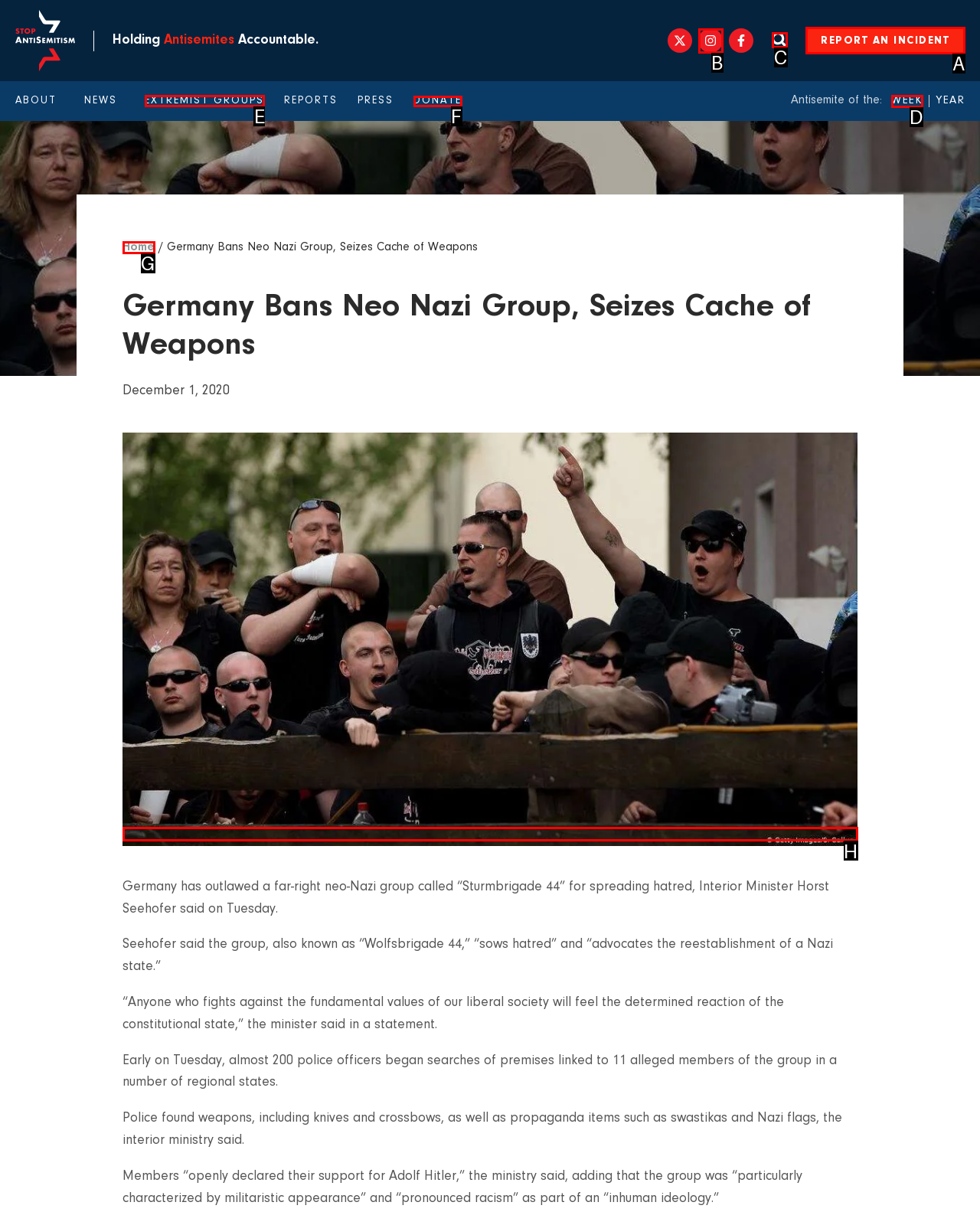Determine the letter of the UI element that you need to click to perform the task: Check extremist groups.
Provide your answer with the appropriate option's letter.

E